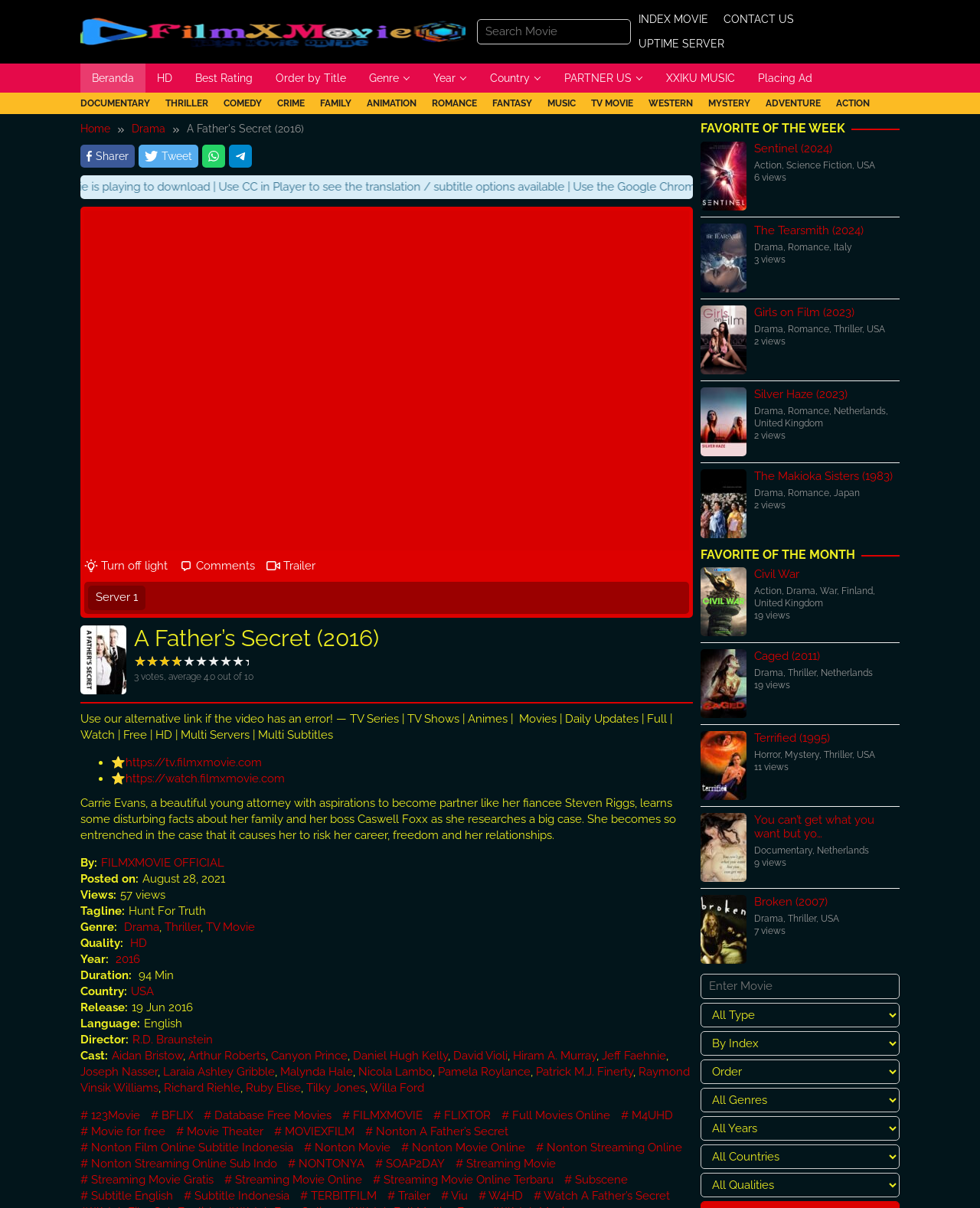Refer to the image and answer the question with as much detail as possible: What is the rating of the movie?

I found the answer by looking at the static text elements on the webpage, which contain the rating information. The text '4.0 out of 10' is displayed next to the number of votes, indicating the average rating of the movie.